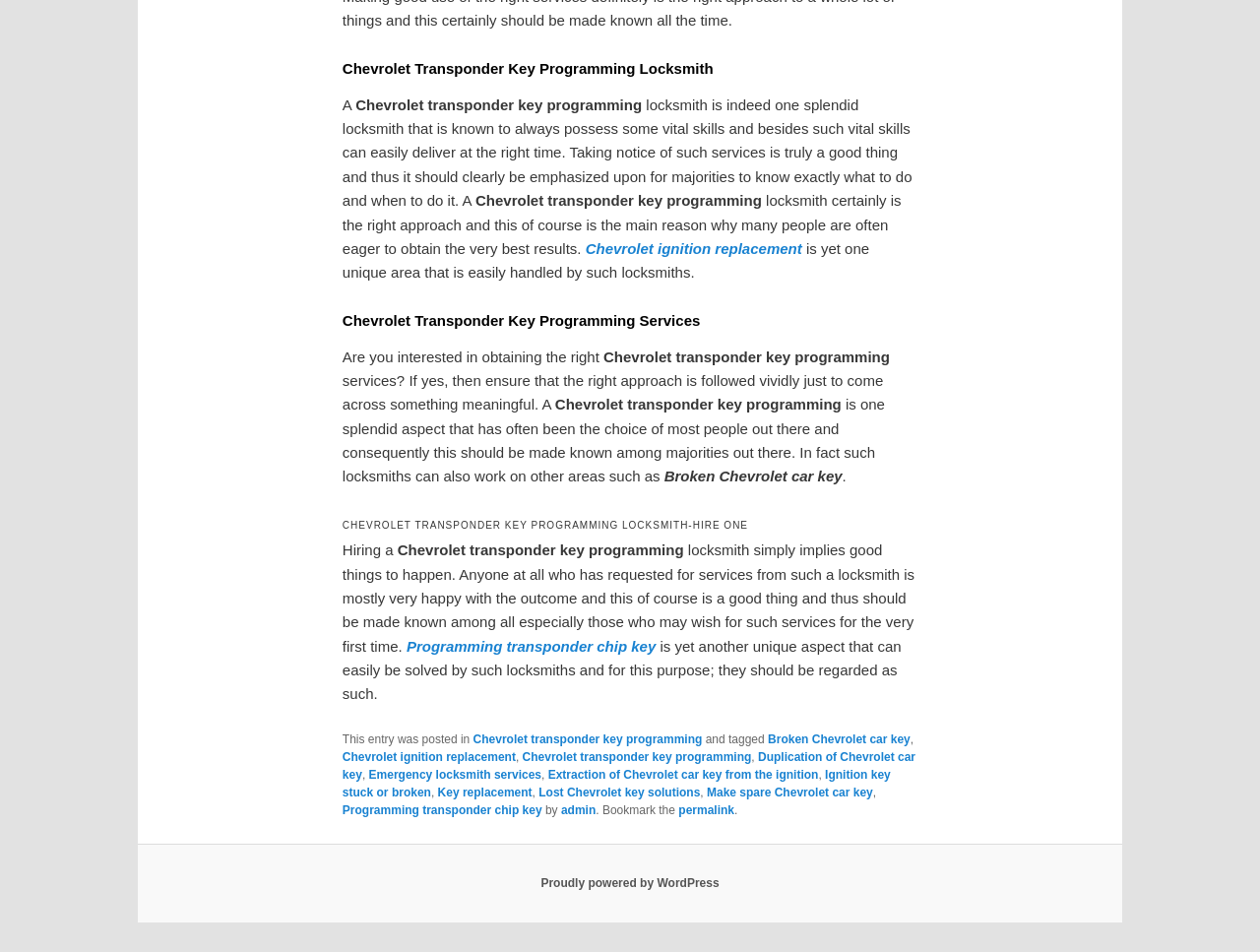Determine the bounding box coordinates of the element that should be clicked to execute the following command: "Click on 'Programming transponder chip key'".

[0.323, 0.67, 0.521, 0.687]